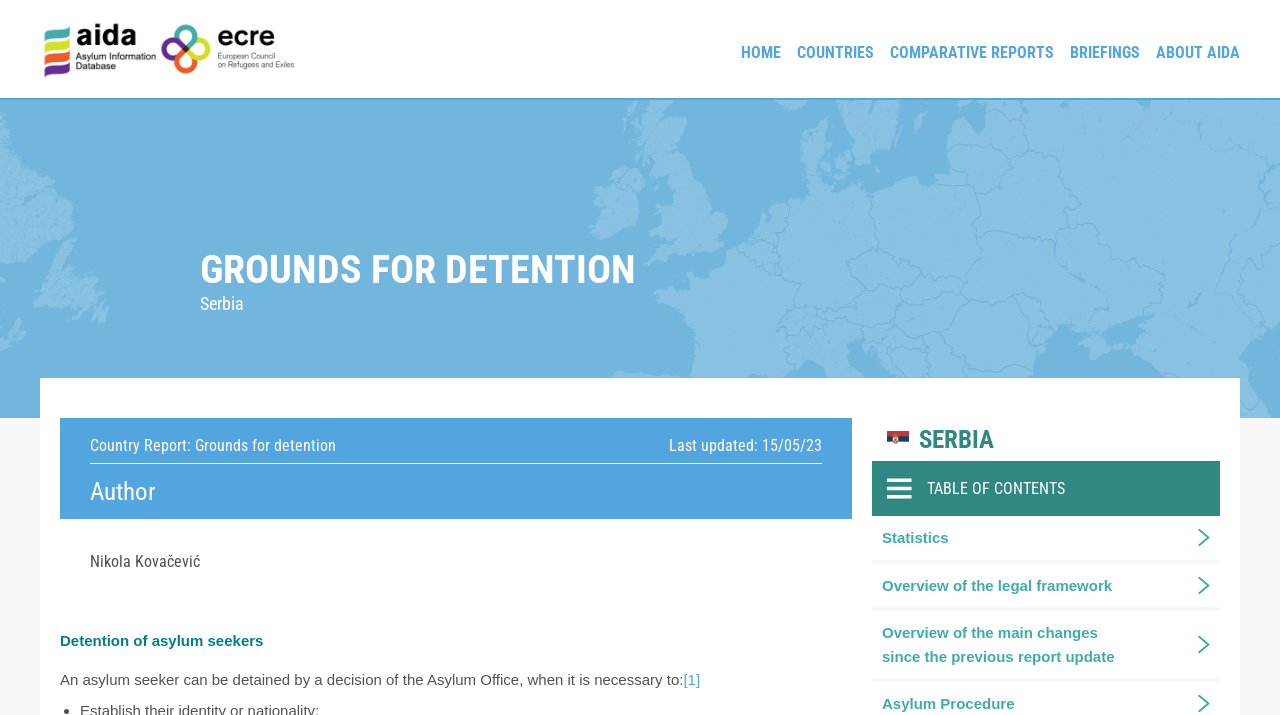How many links are there in the top navigation menu?
Answer the question with just one word or phrase using the image.

5